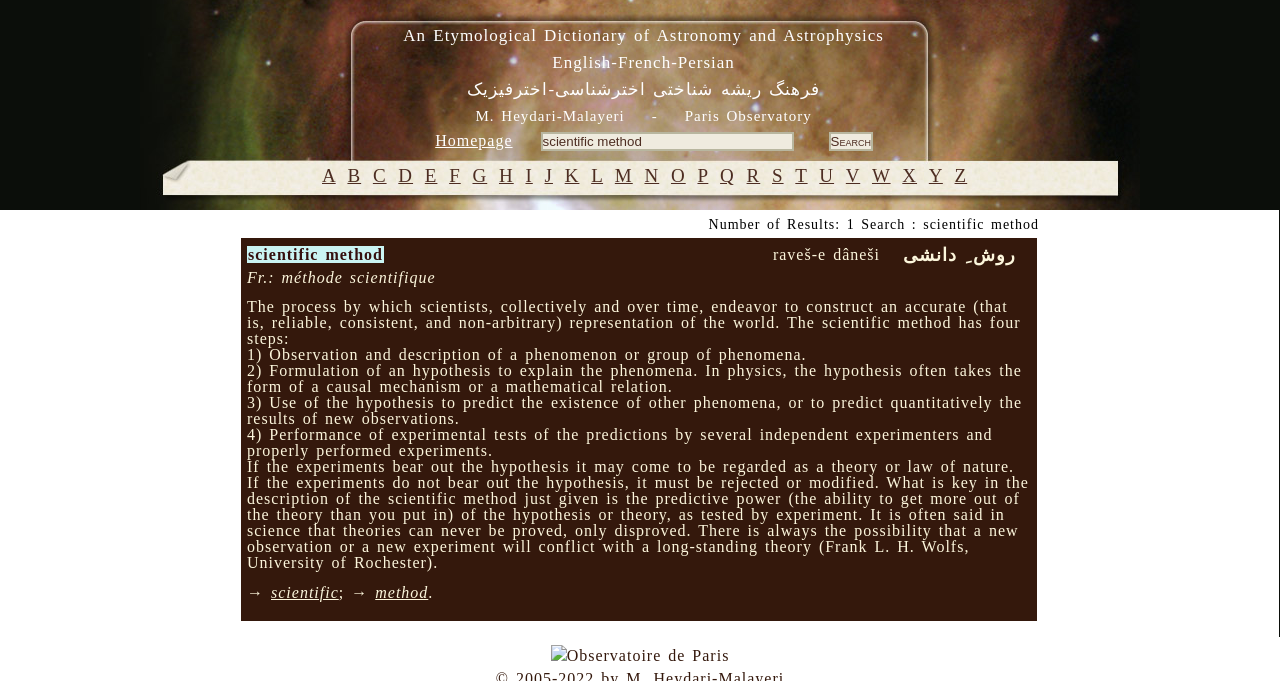Pinpoint the bounding box coordinates of the area that must be clicked to complete this instruction: "Click on the Search button".

[0.647, 0.194, 0.682, 0.222]